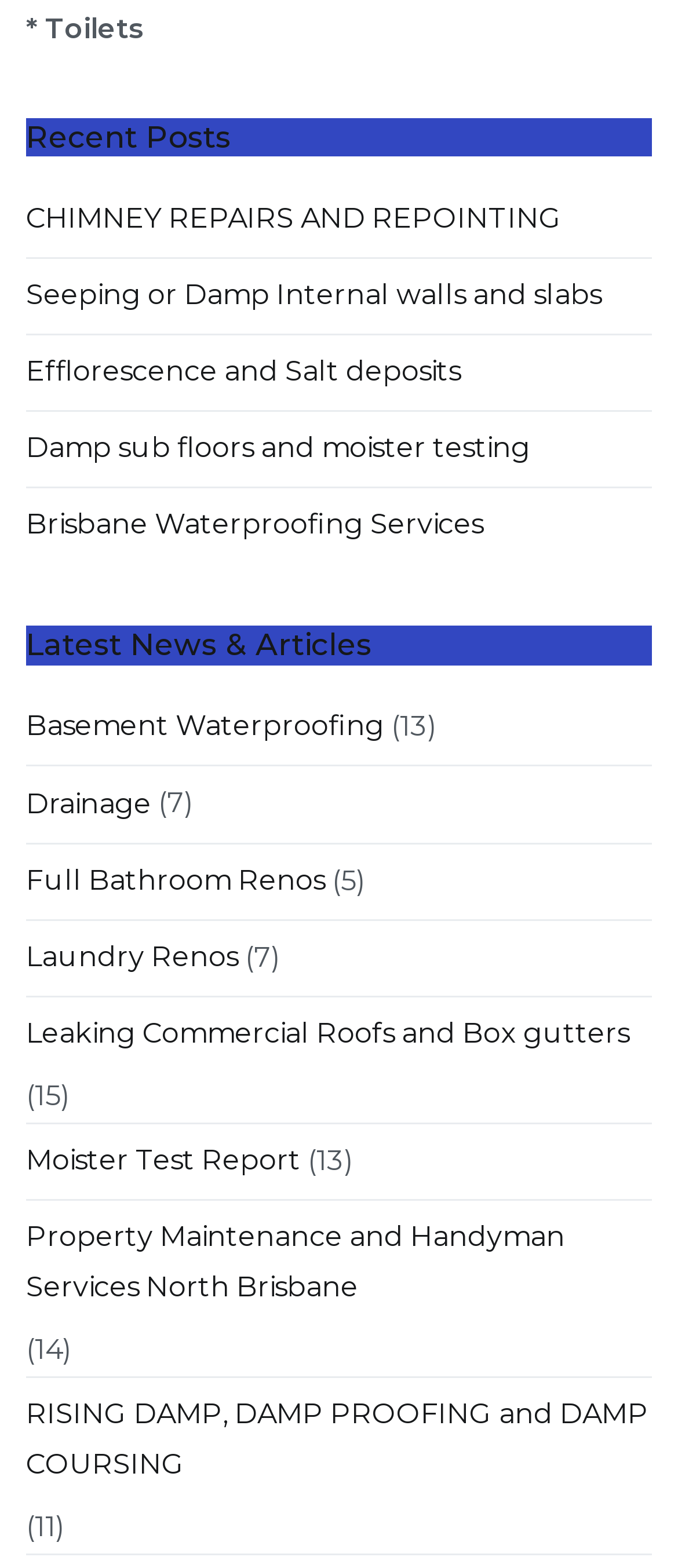Determine the bounding box coordinates for the area that needs to be clicked to fulfill this task: "Click on 'CHIMNEY REPAIRS AND REPOINTING'". The coordinates must be given as four float numbers between 0 and 1, i.e., [left, top, right, bottom].

[0.038, 0.116, 0.828, 0.164]